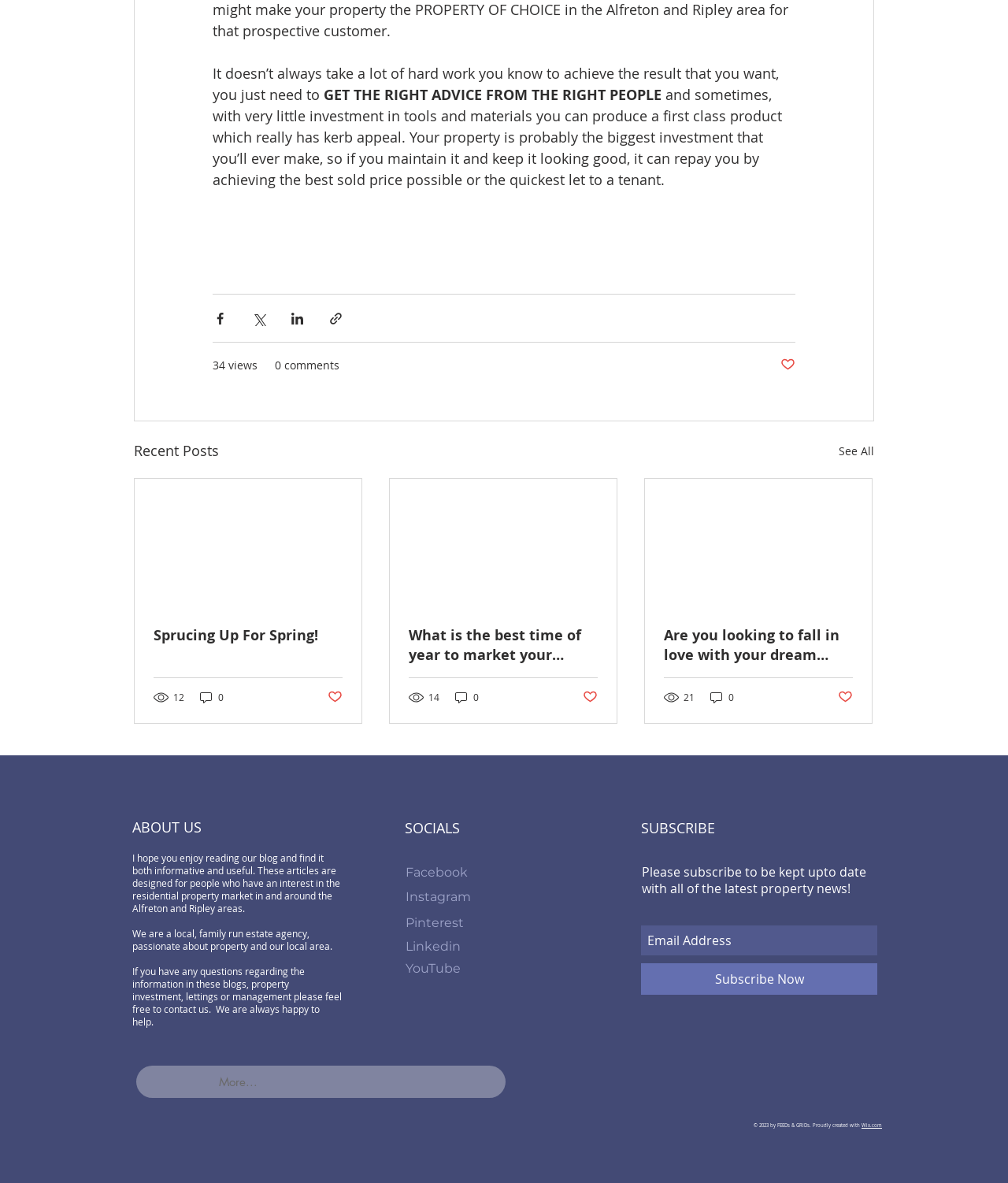How many views does the second article have?
Provide a comprehensive and detailed answer to the question.

I looked at the article section and found the second article's view count, which is 14 views.